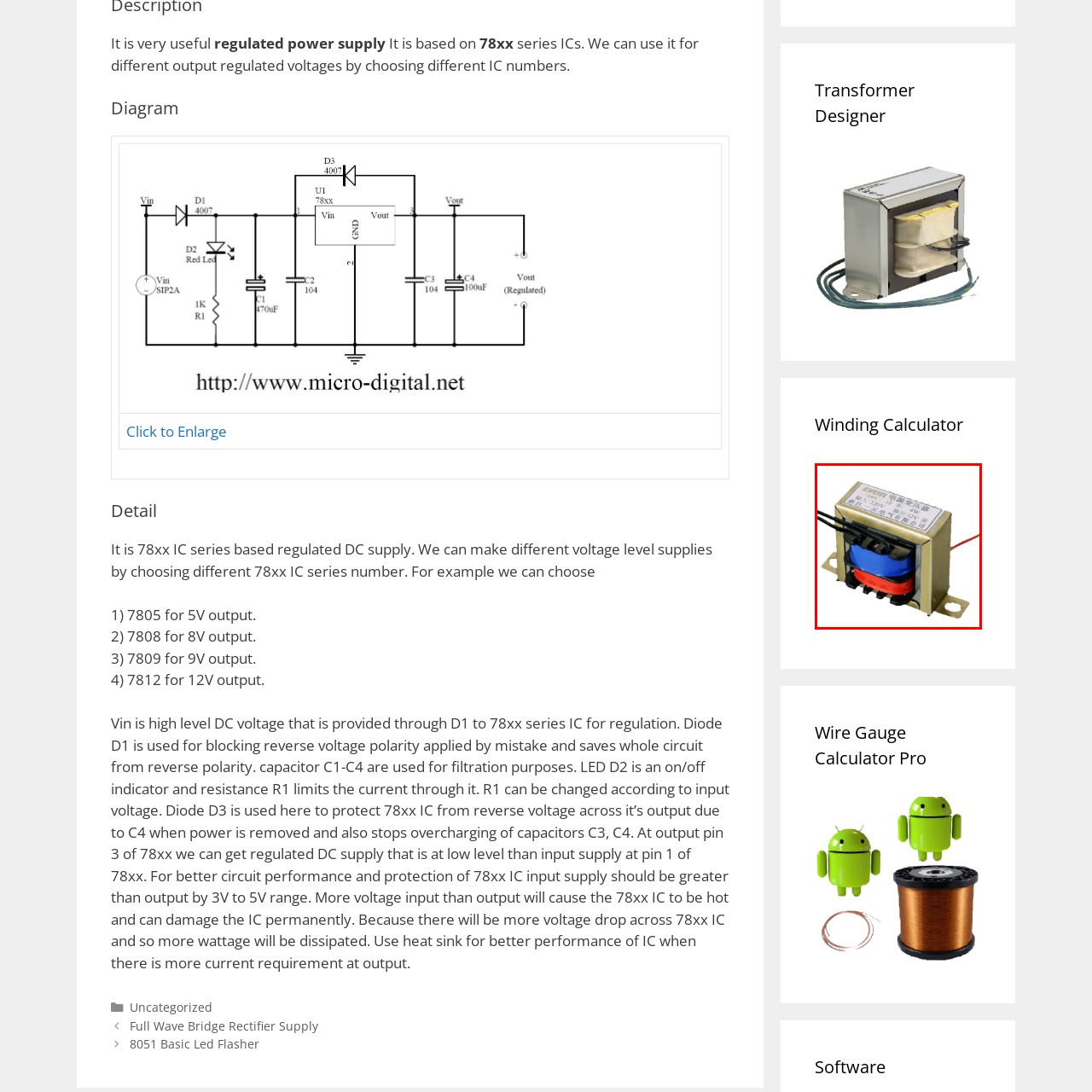What is the color of the primary voltage input winding?
Examine the image enclosed within the red bounding box and provide a comprehensive answer relying on the visual details presented in the image.

The transformer features distinct winding sections, and the primary voltage input winding is identified by its blue color-coded insulation.